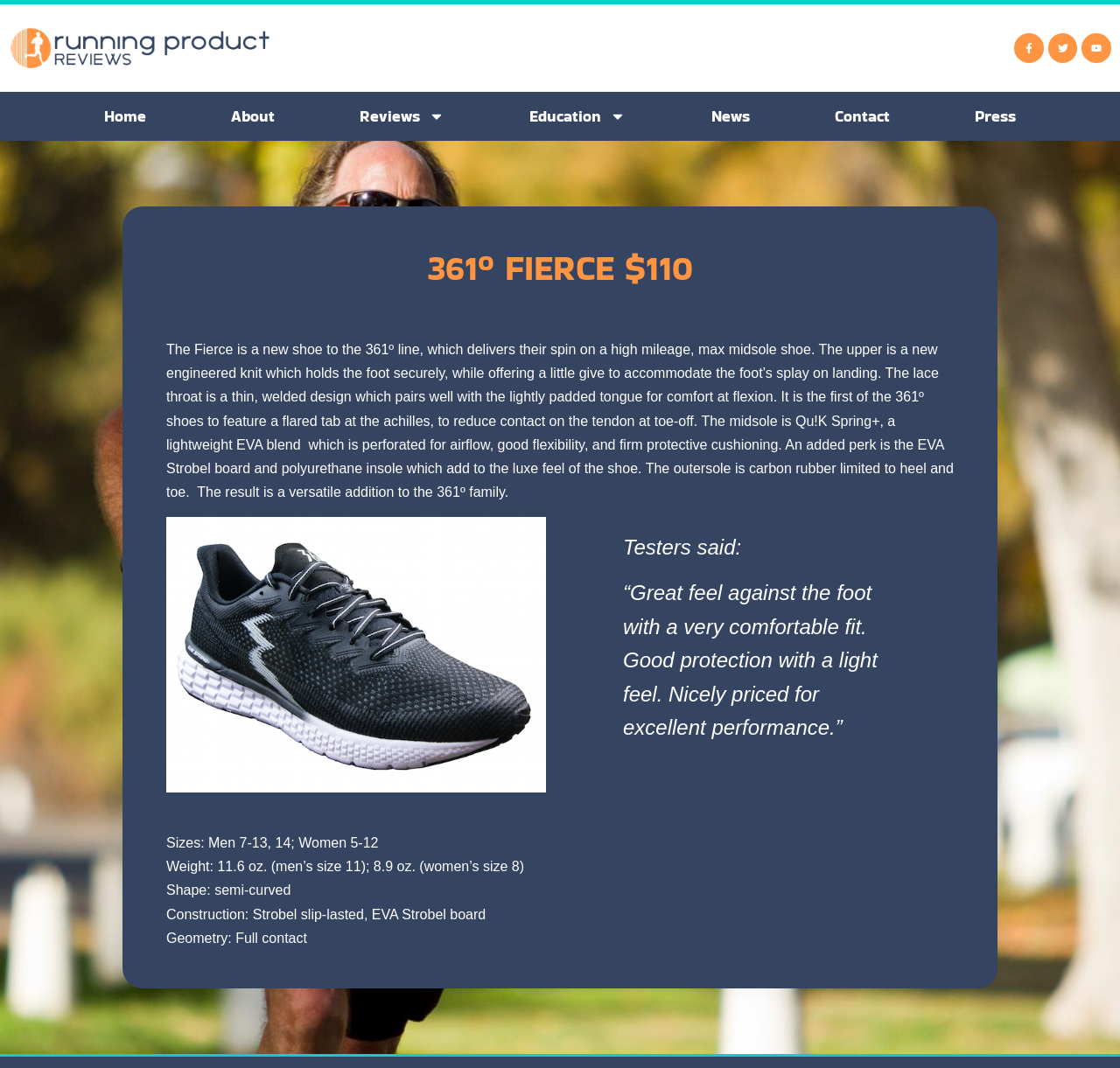Predict the bounding box for the UI component with the following description: "alt="Running Product Reviews"".

[0.008, 0.024, 0.242, 0.066]